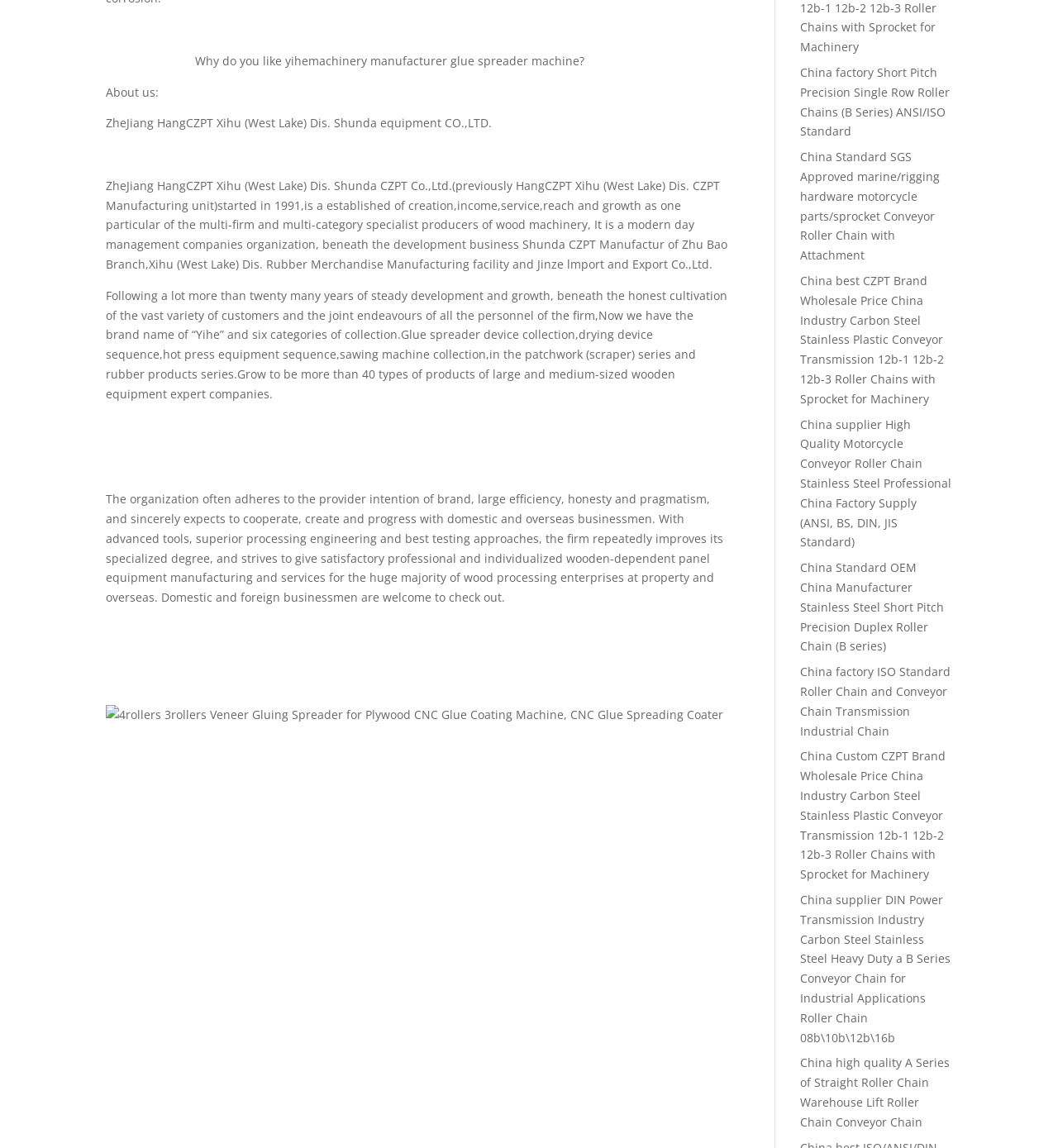Determine the bounding box coordinates for the element that should be clicked to follow this instruction: "Click the link to learn about China high quality A Series of Straight Roller Chain Warehouse Lift Roller Chain Conveyor Chain". The coordinates should be given as four float numbers between 0 and 1, in the format [left, top, right, bottom].

[0.756, 0.919, 0.898, 0.984]